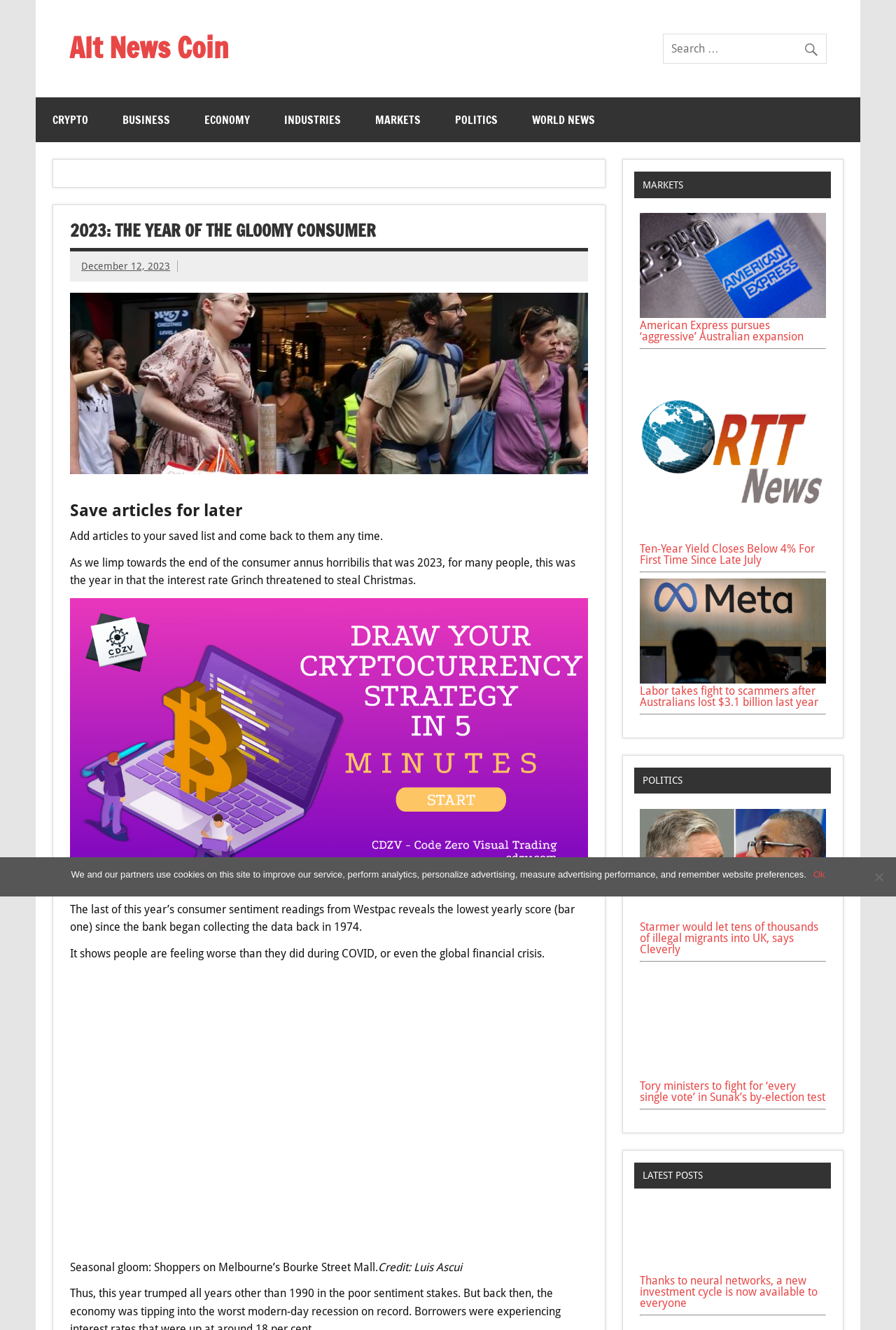Locate the bounding box coordinates of the element I should click to achieve the following instruction: "Click on CRYPTO".

[0.04, 0.073, 0.117, 0.107]